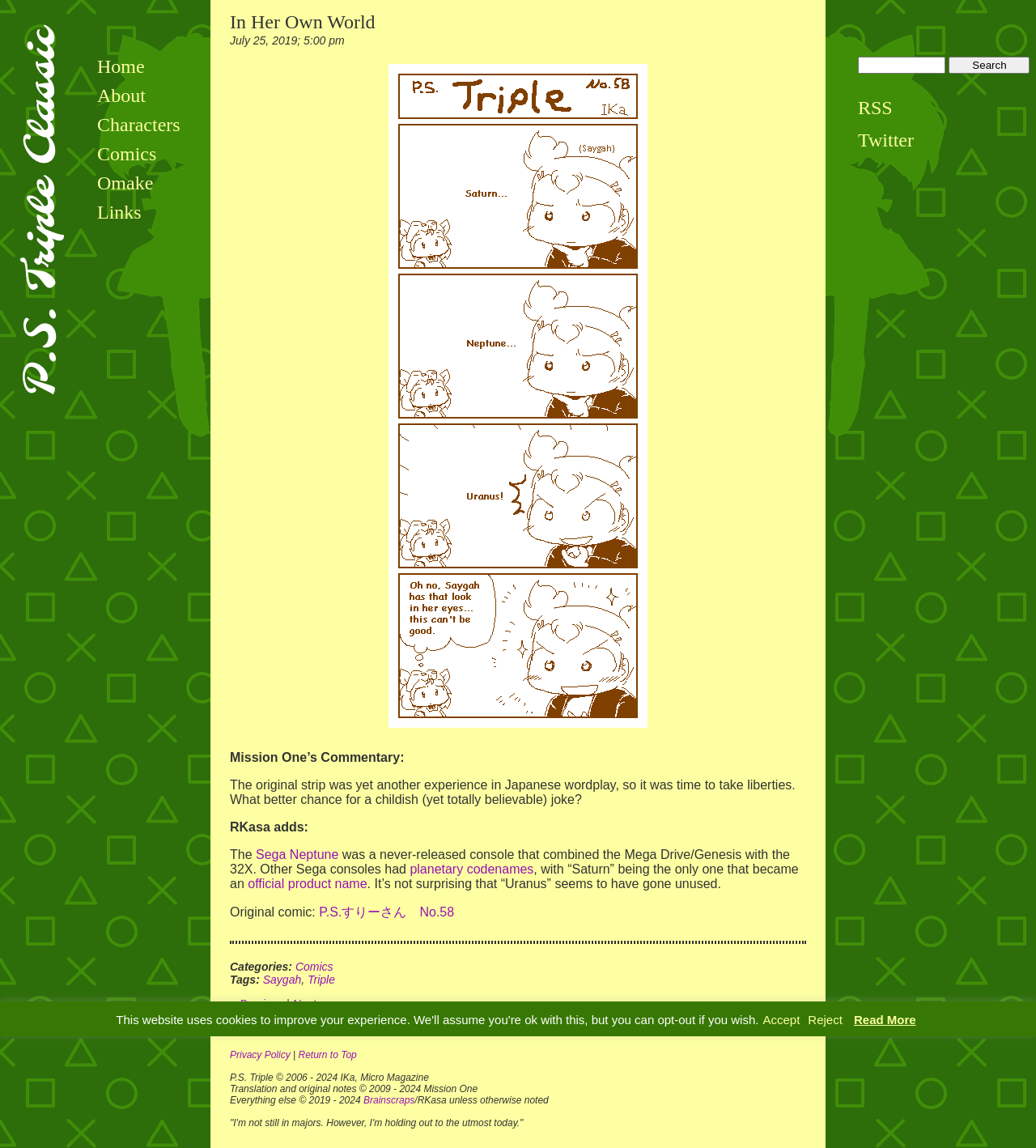Please answer the following question using a single word or phrase: 
What is the title of the article?

In Her Own World